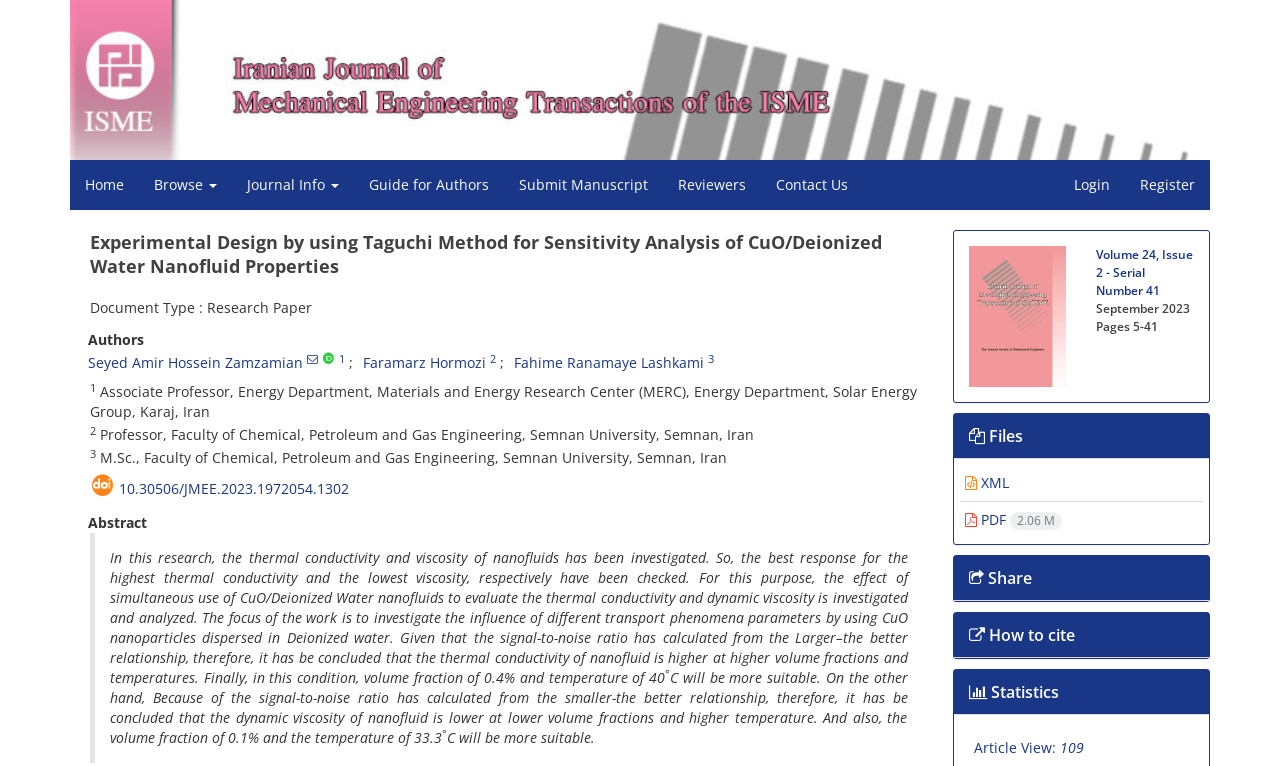Using the given element description, provide the bounding box coordinates (top-left x, top-left y, bottom-right x, bottom-right y) for the corresponding UI element in the screenshot: PDF 2.06 M

[0.754, 0.665, 0.829, 0.69]